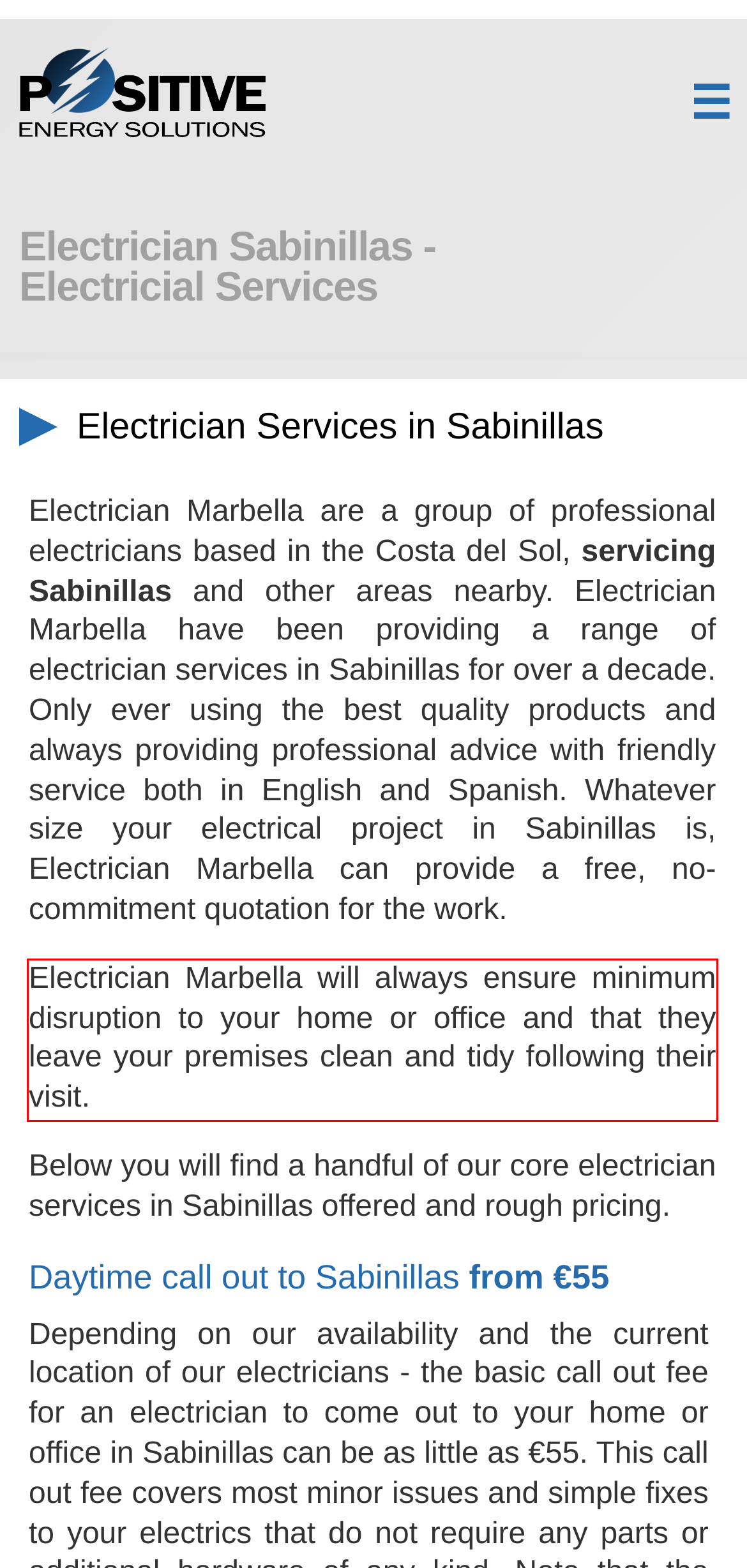Within the screenshot of the webpage, locate the red bounding box and use OCR to identify and provide the text content inside it.

Electrician Marbella will always ensure minimum disruption to your home or office and that they leave your premises clean and tidy following their visit.